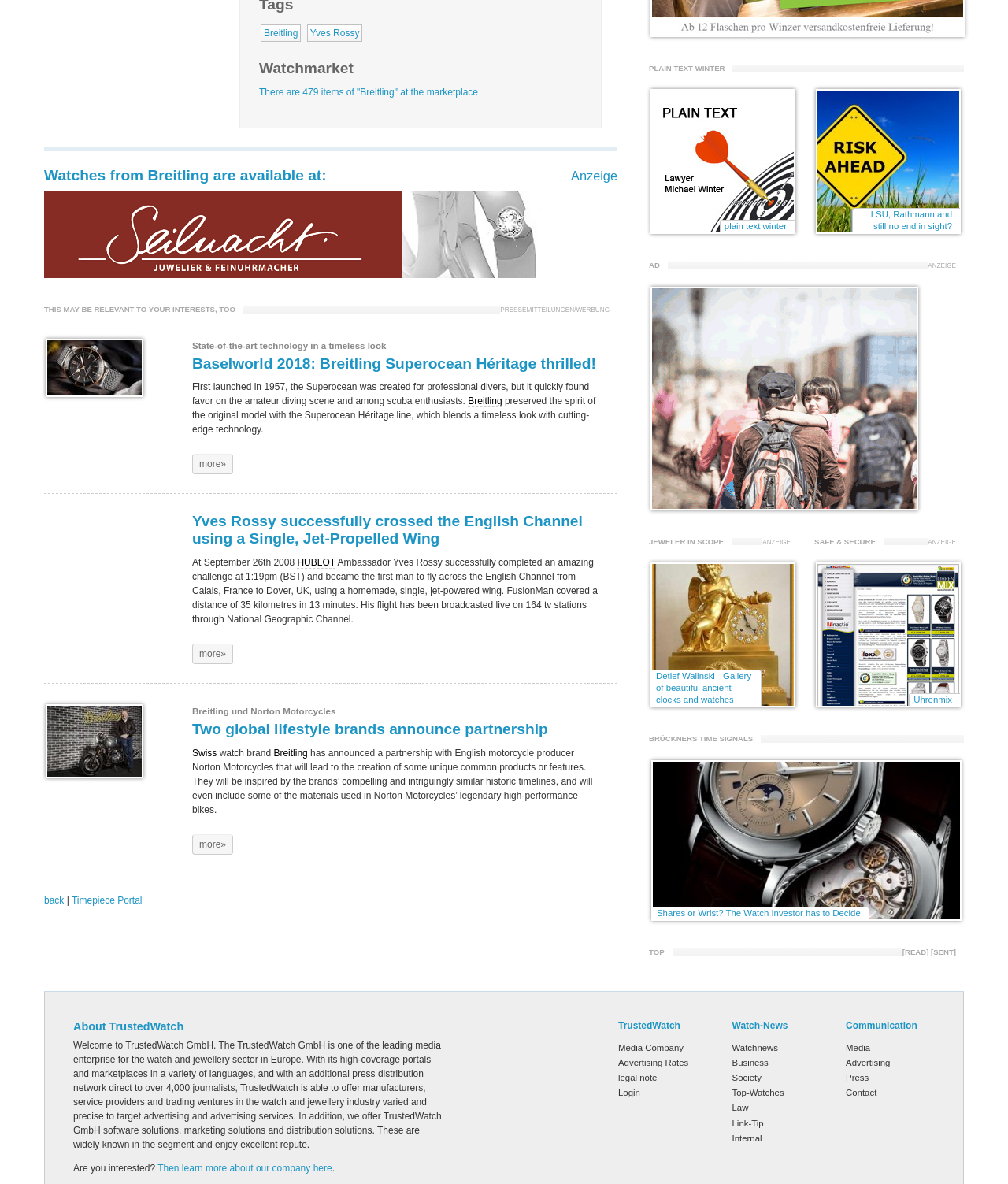Use a single word or phrase to answer the question:
What is the brand name of the watch?

Breitling